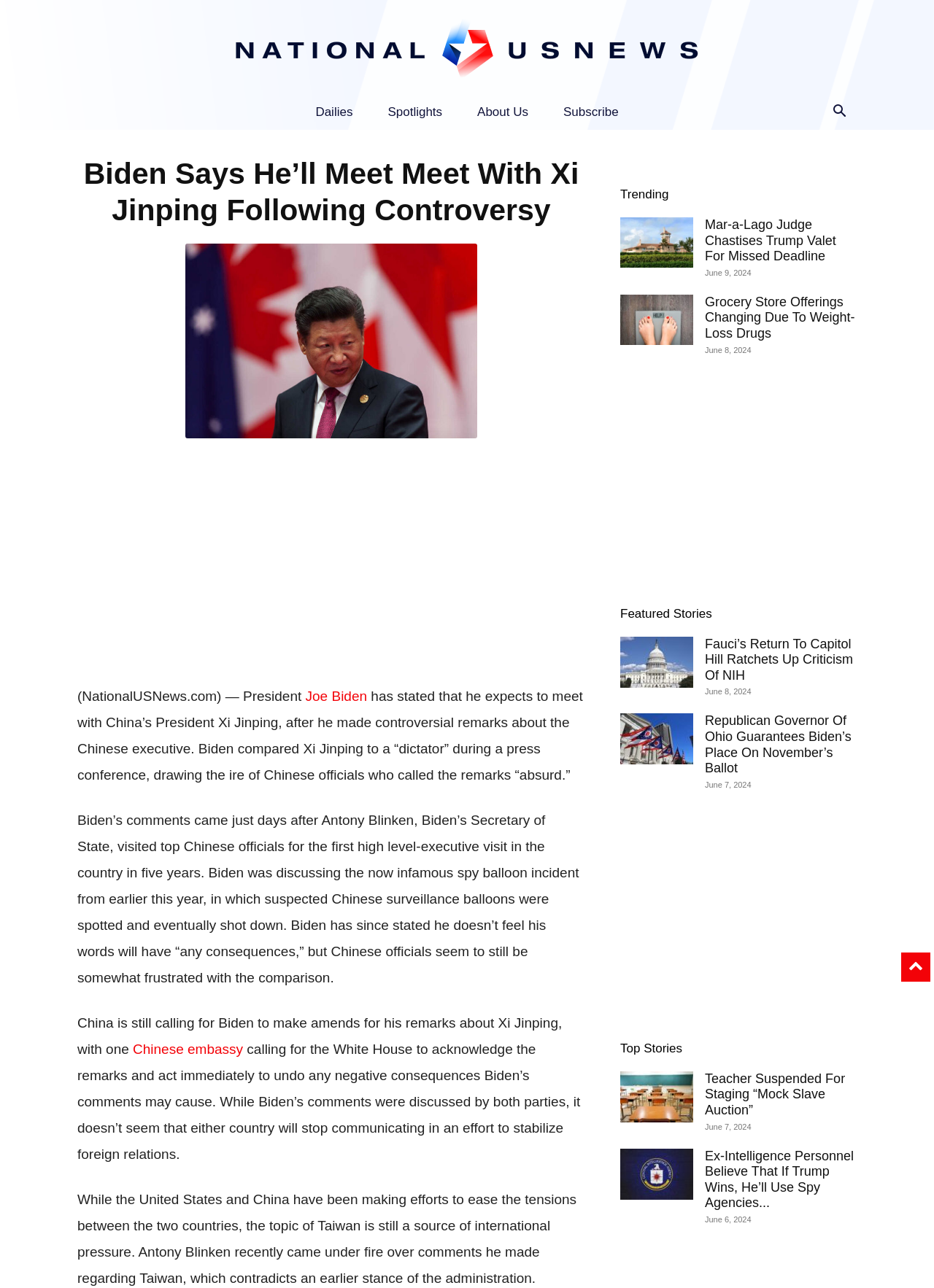What is the topic of the article?
Based on the image, answer the question in a detailed manner.

The article discusses the controversy surrounding President Joe Biden's comments about China's President Xi Jinping and the potential consequences for US-China relations, including a possible meeting between the two leaders.